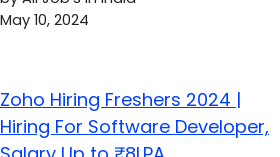Refer to the image and provide an in-depth answer to the question:
What is the purpose of the recruitment drive?

The caption states that this announcement is part of a series of recruitment drives aimed at attracting new talent in the tech industry, indicating the purpose of the drive.